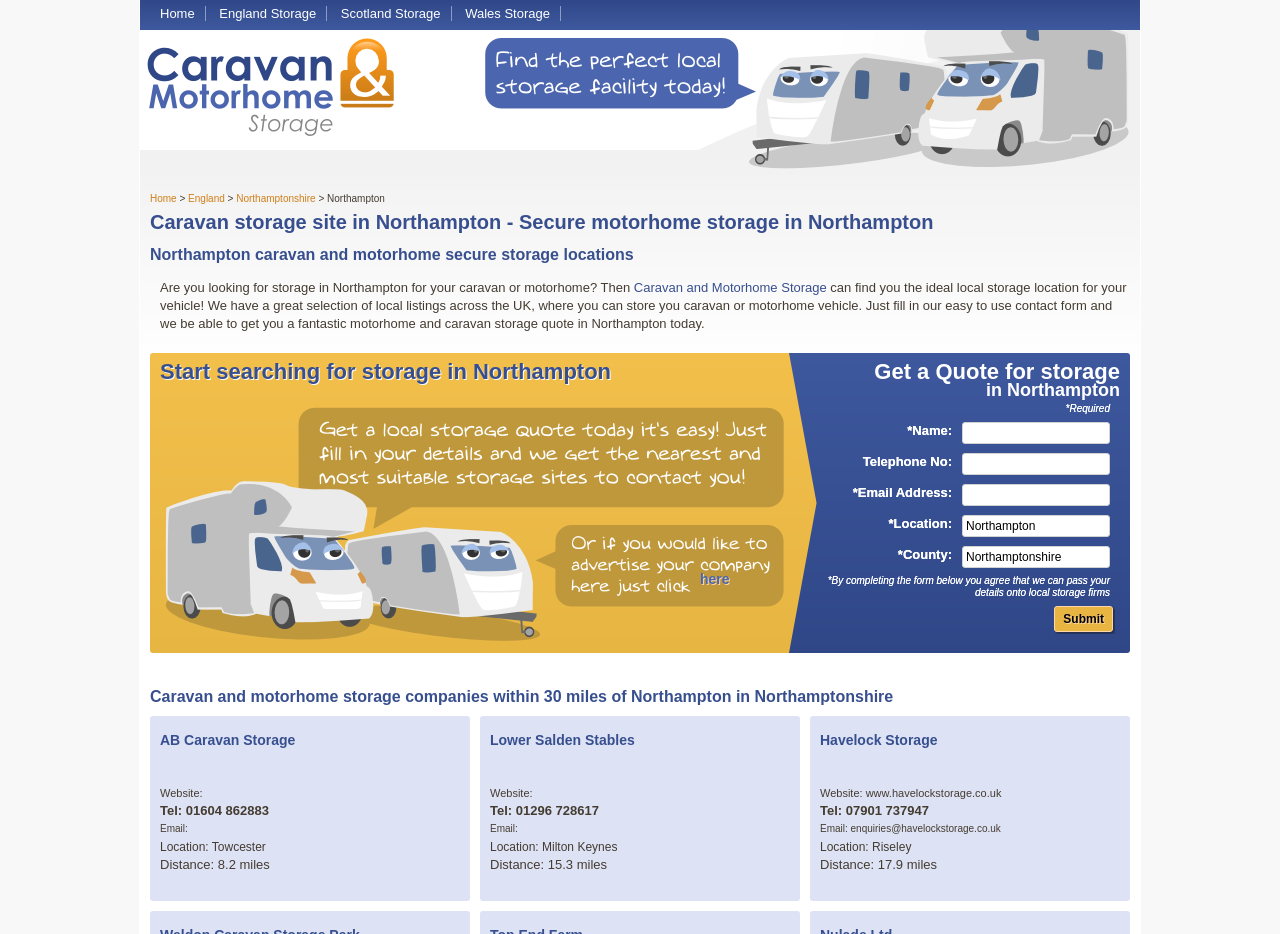Provide a comprehensive description of the webpage.

This webpage is about finding caravan storage and motorhome storage in Northampton. At the top, there are four links: "Home", "England Storage", "Scotland Storage", and "Wales Storage", which are aligned horizontally. Below these links, there is a heading that reads "Caravan storage site in Northampton - Secure motorhome storage in Northampton". 

Next to this heading, there is a subheading that says "Northampton caravan and motorhome secure storage locations". Below these headings, there is a paragraph of text that explains the purpose of the webpage, which is to help users find local storage locations for their caravans or motorhomes. 

On the left side of the page, there is a form with several fields, including "Name", "Telephone No", "Email Address", "Location", and "County". The form also has a "Submit" button at the bottom. 

On the right side of the page, there are three sections, each containing information about a different storage company. The companies are listed with their names, websites, phone numbers, email addresses, locations, and distances from Northampton. The companies are "AB Caravan Storage", "Lower Salden Stables", and "Havelock Storage".